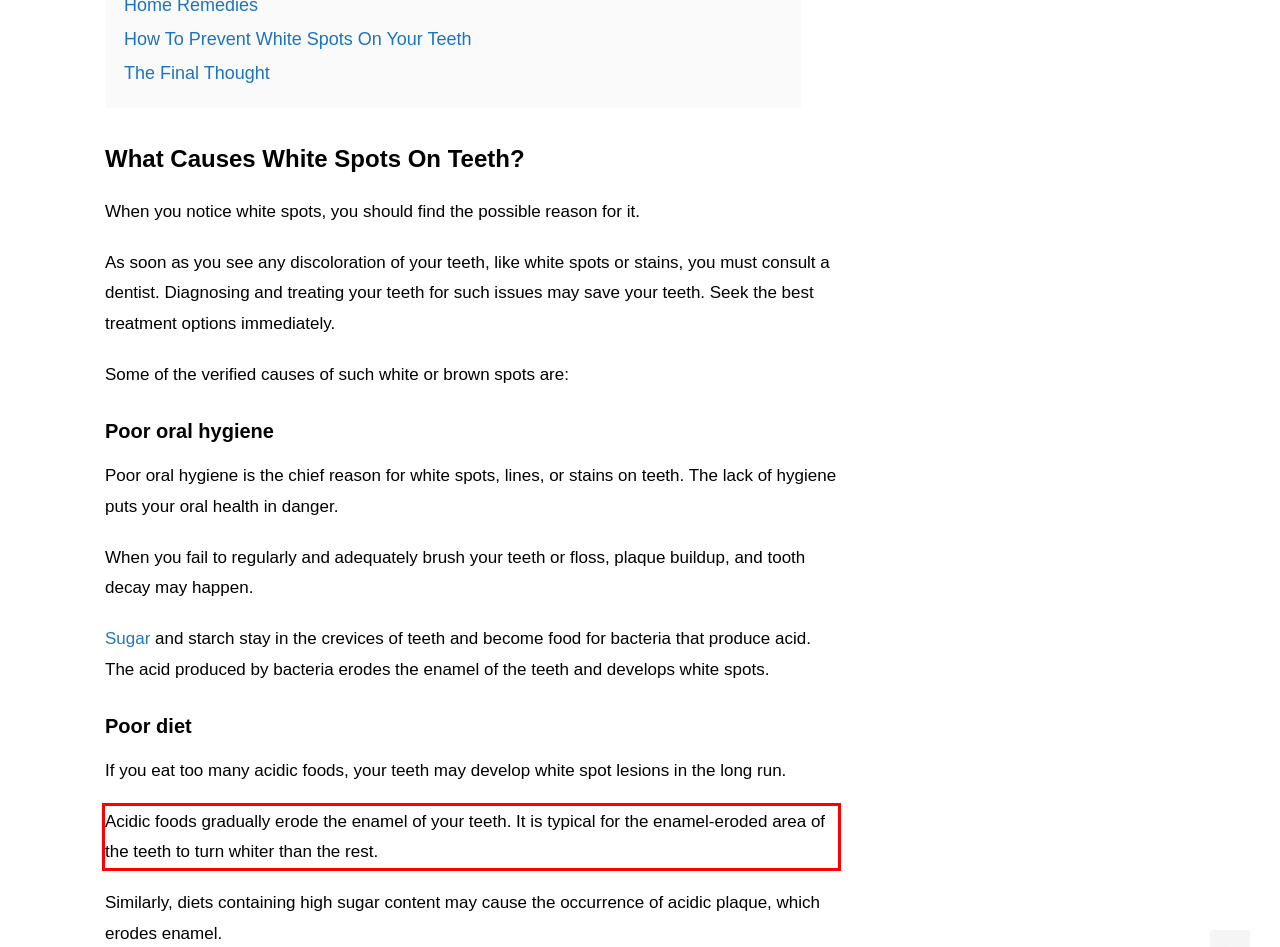Analyze the screenshot of the webpage and extract the text from the UI element that is inside the red bounding box.

Acidic foods gradually erode the enamel of your teeth. It is typical for the enamel-eroded area of the teeth to turn whiter than the rest.